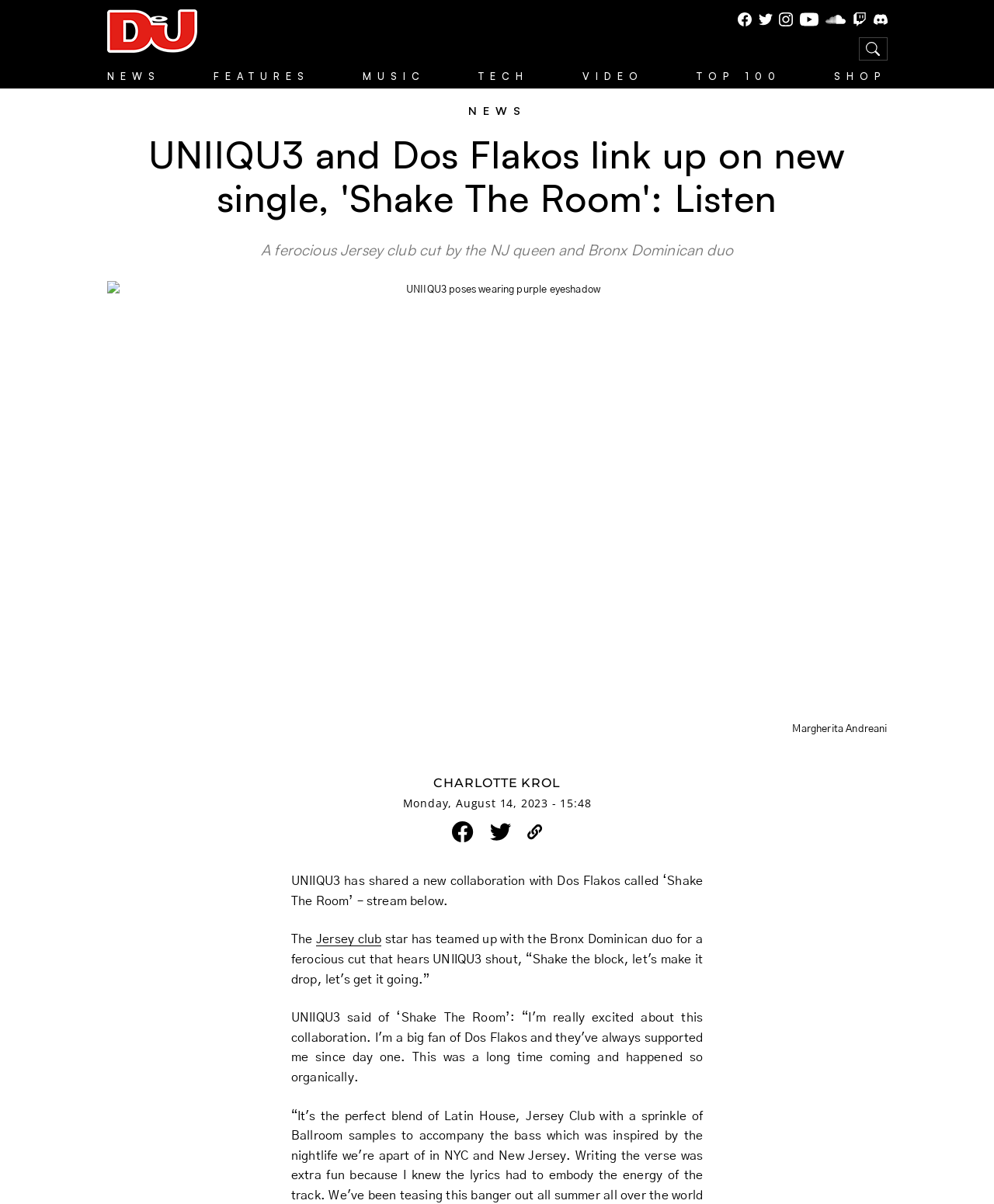Extract the main title from the webpage and generate its text.

UNIIQU3 and Dos Flakos link up on new single, 'Shake The Room': Listen